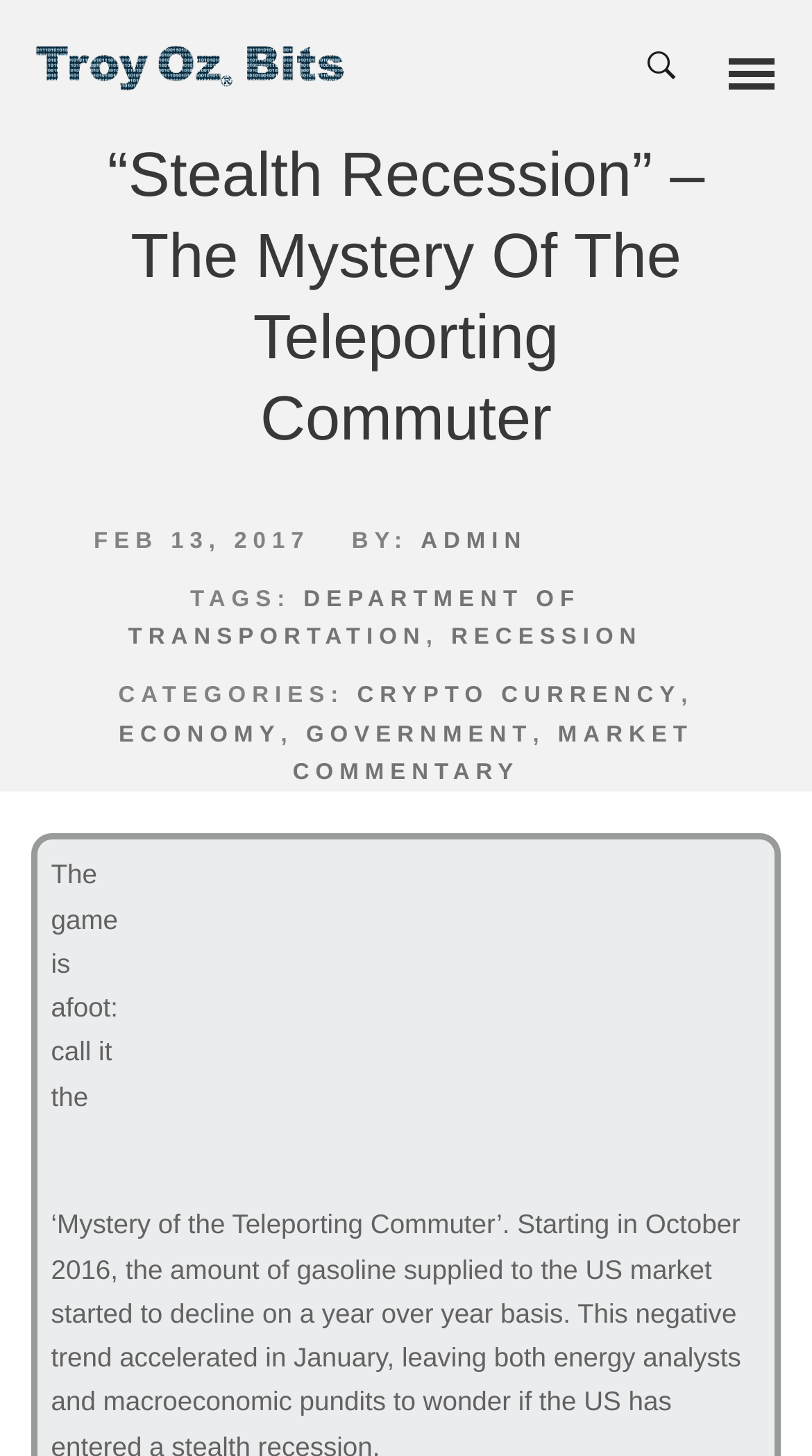Please specify the bounding box coordinates of the clickable region necessary for completing the following instruction: "Go to LIVE MARKETS". The coordinates must consist of four float numbers between 0 and 1, i.e., [left, top, right, bottom].

[0.0, 0.09, 1.0, 0.155]